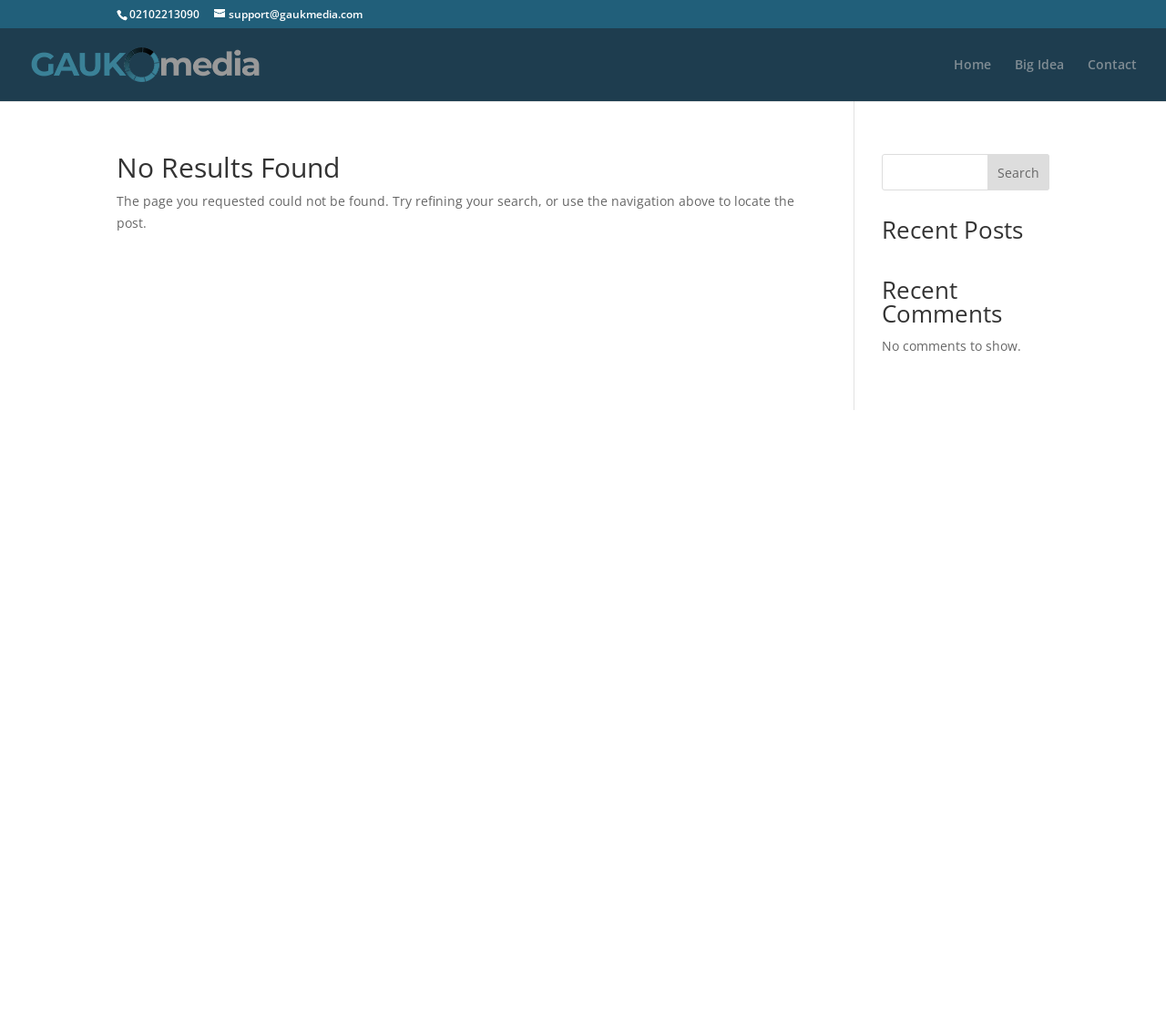Determine the bounding box coordinates for the HTML element mentioned in the following description: "parent_node: Search name="s"". The coordinates should be a list of four floats ranging from 0 to 1, represented as [left, top, right, bottom].

[0.756, 0.149, 0.9, 0.184]